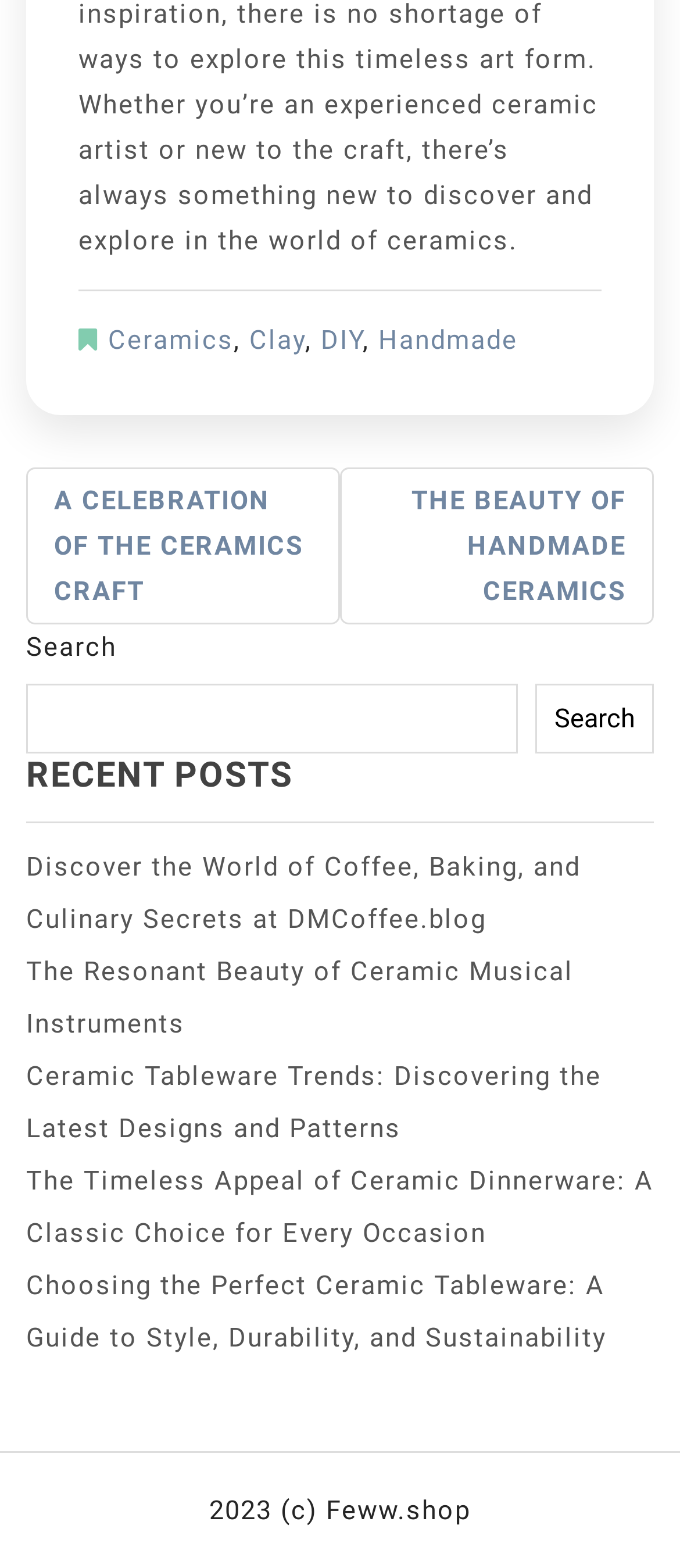Locate the bounding box coordinates of the clickable region to complete the following instruction: "Explore handmade ceramics."

[0.556, 0.207, 0.762, 0.227]